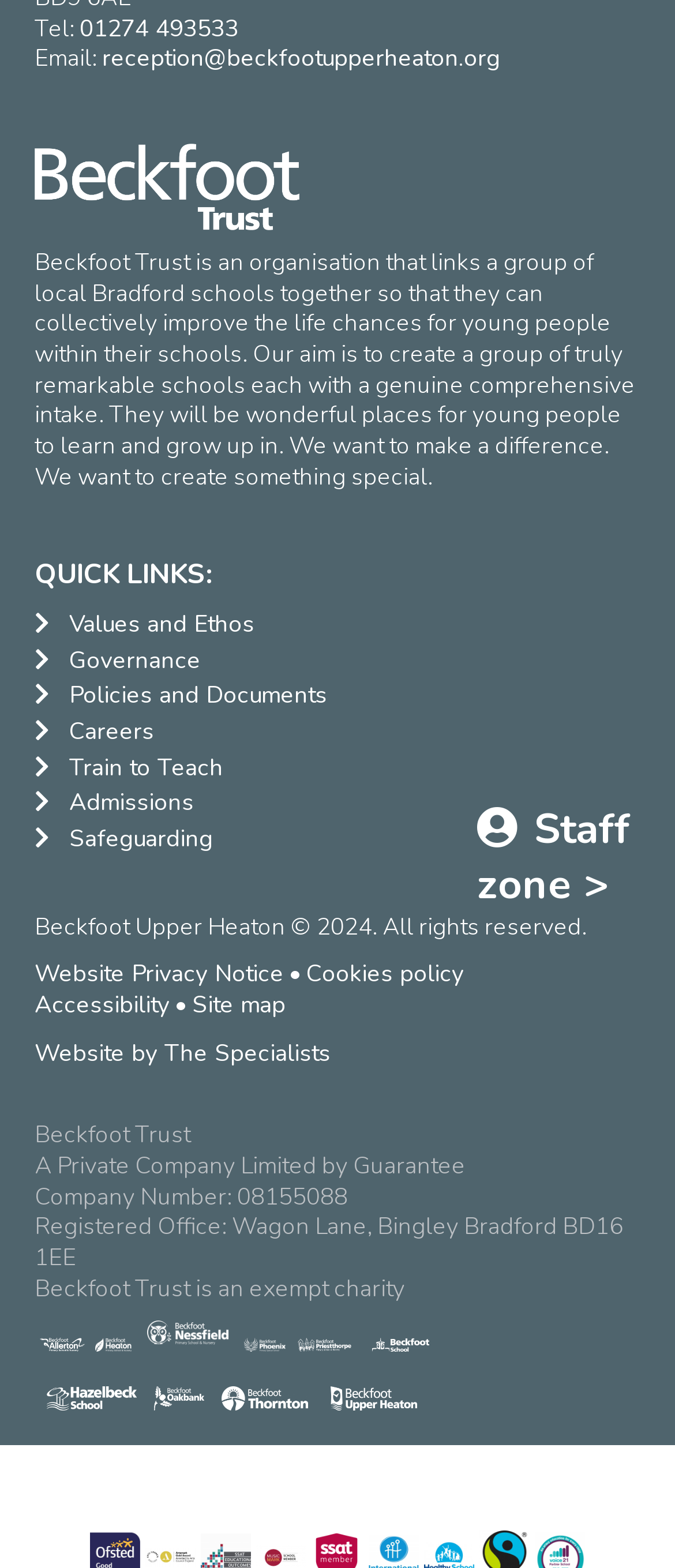Using the provided description: "alt="phoenixprimary-logo"", find the bounding box coordinates of the corresponding UI element. The output should be four float numbers between 0 and 1, in the format [left, top, right, bottom].

[0.353, 0.854, 0.43, 0.862]